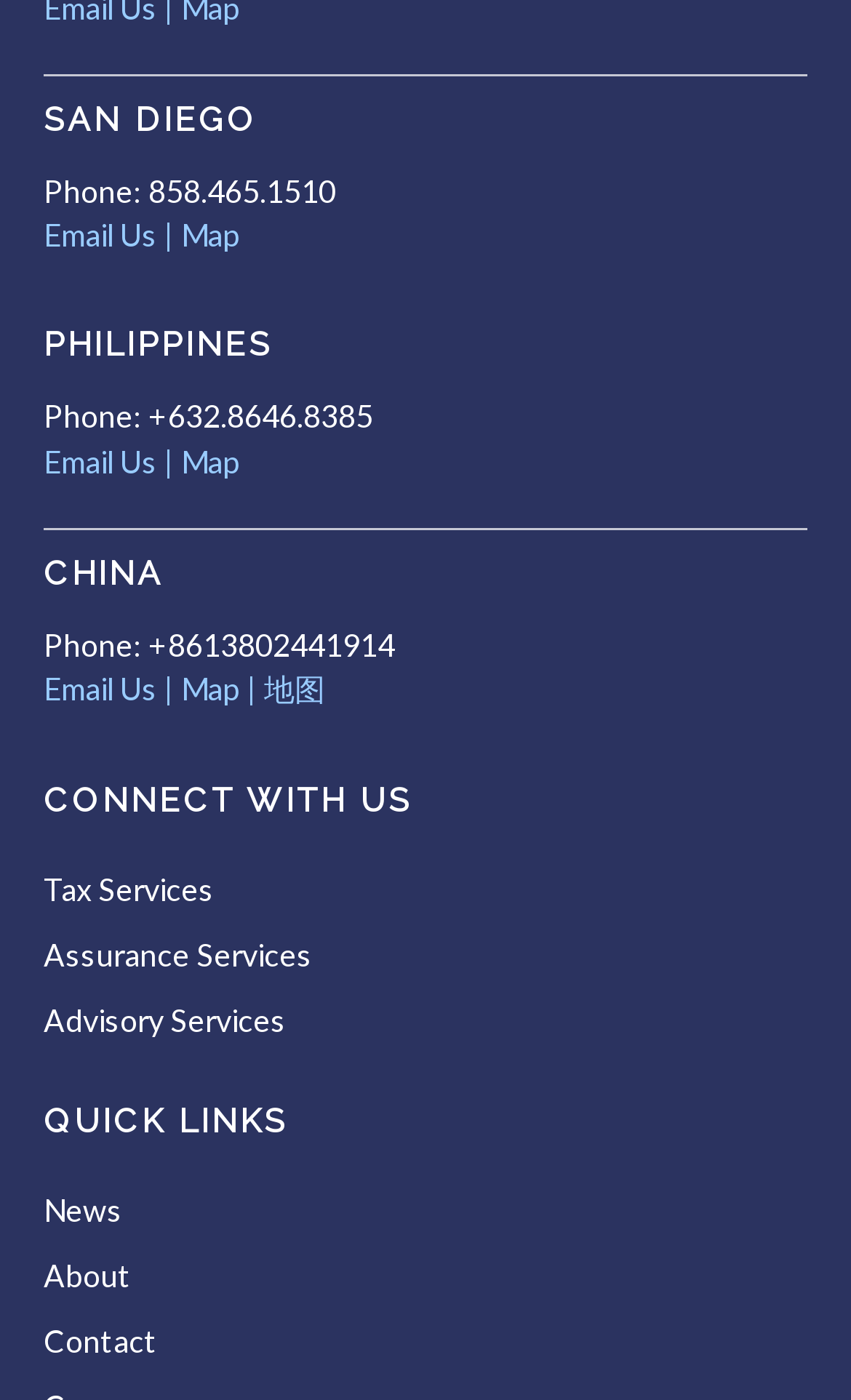Determine the bounding box coordinates of the area to click in order to meet this instruction: "Explore Tax Services".

[0.051, 0.621, 0.251, 0.648]